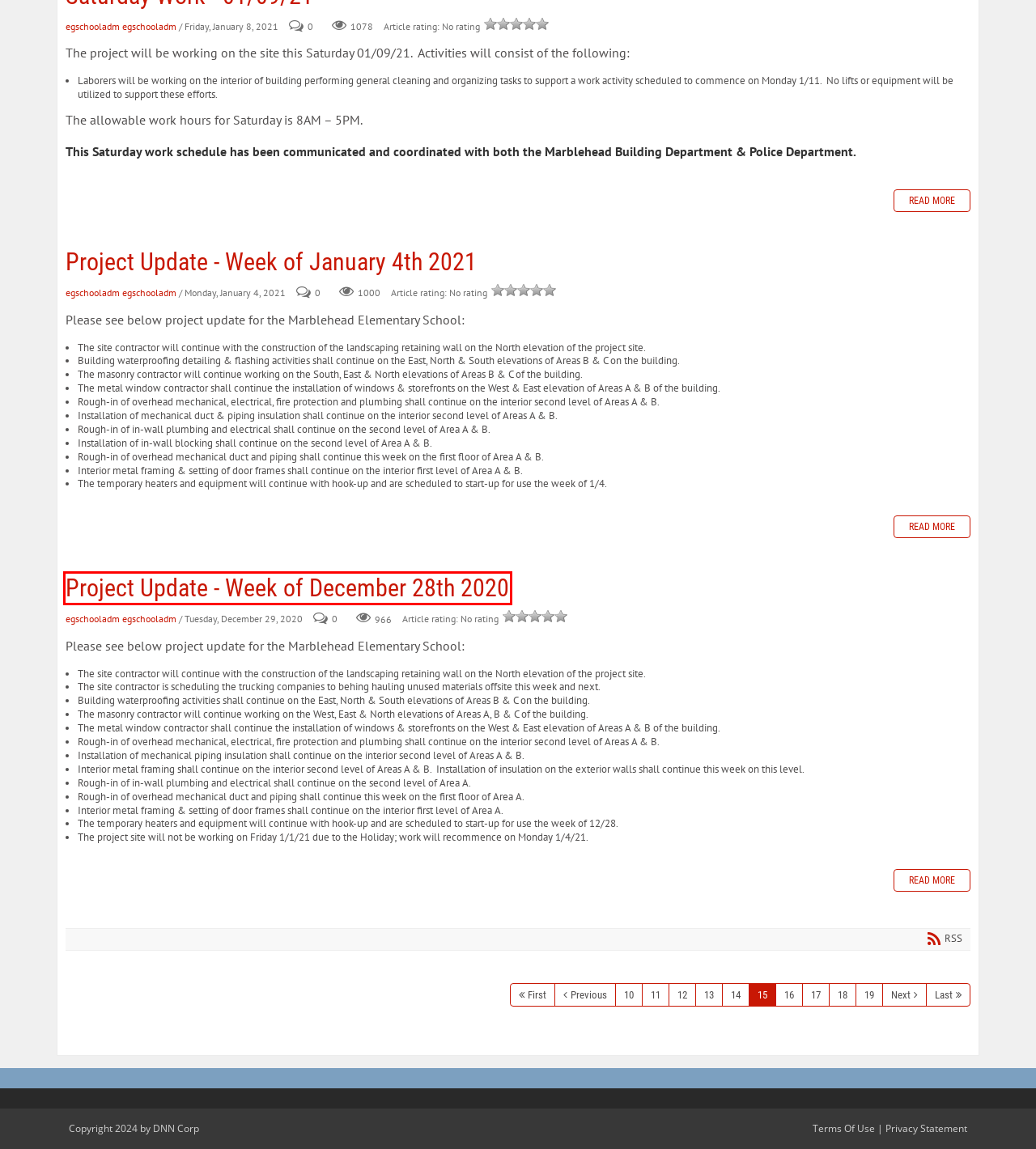You are presented with a screenshot of a webpage containing a red bounding box around an element. Determine which webpage description best describes the new webpage after clicking on the highlighted element. Here are the candidates:
A. Links
B. Project Update - Week of December 28th 2020
C. Project Update - Week of January 11th 2021
D. Project Updates
E. Project Update - Week of January 4th 2021
F. Elbridge Gerry Elementary School
G. Home
H. Project Team

B